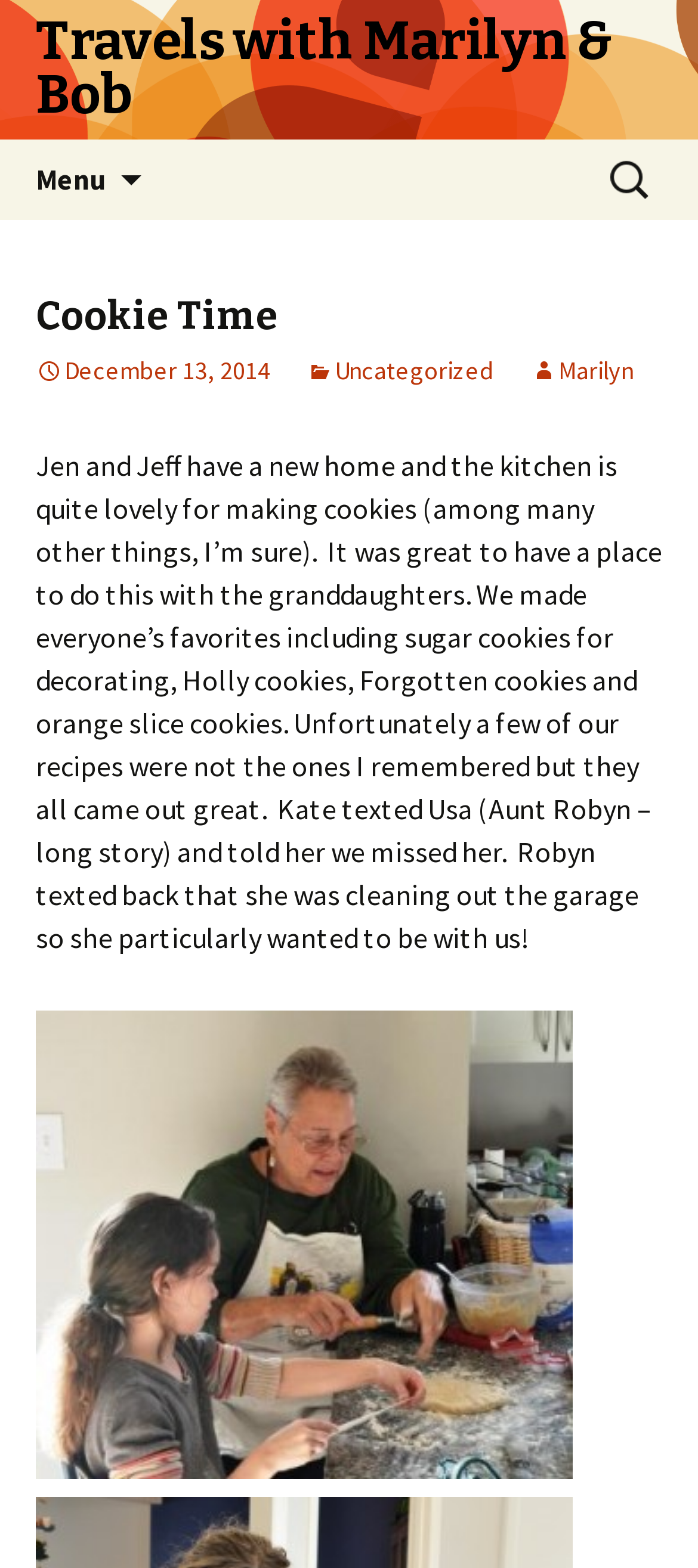How many images are on the webpage?
Identify the answer in the screenshot and reply with a single word or phrase.

1